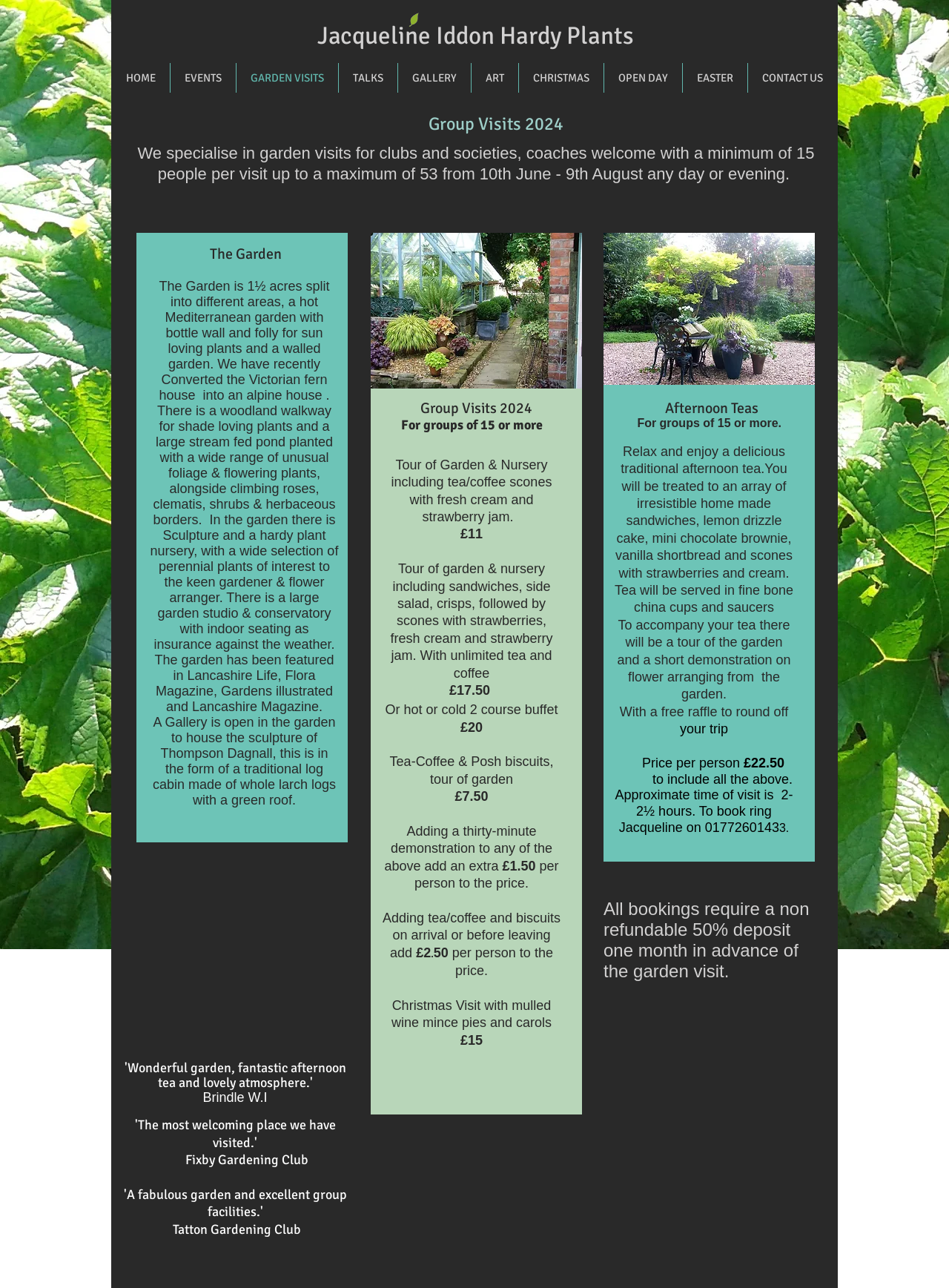What is the duration of the afternoon tea visit?
Answer the question with a single word or phrase derived from the image.

2-2½ hours